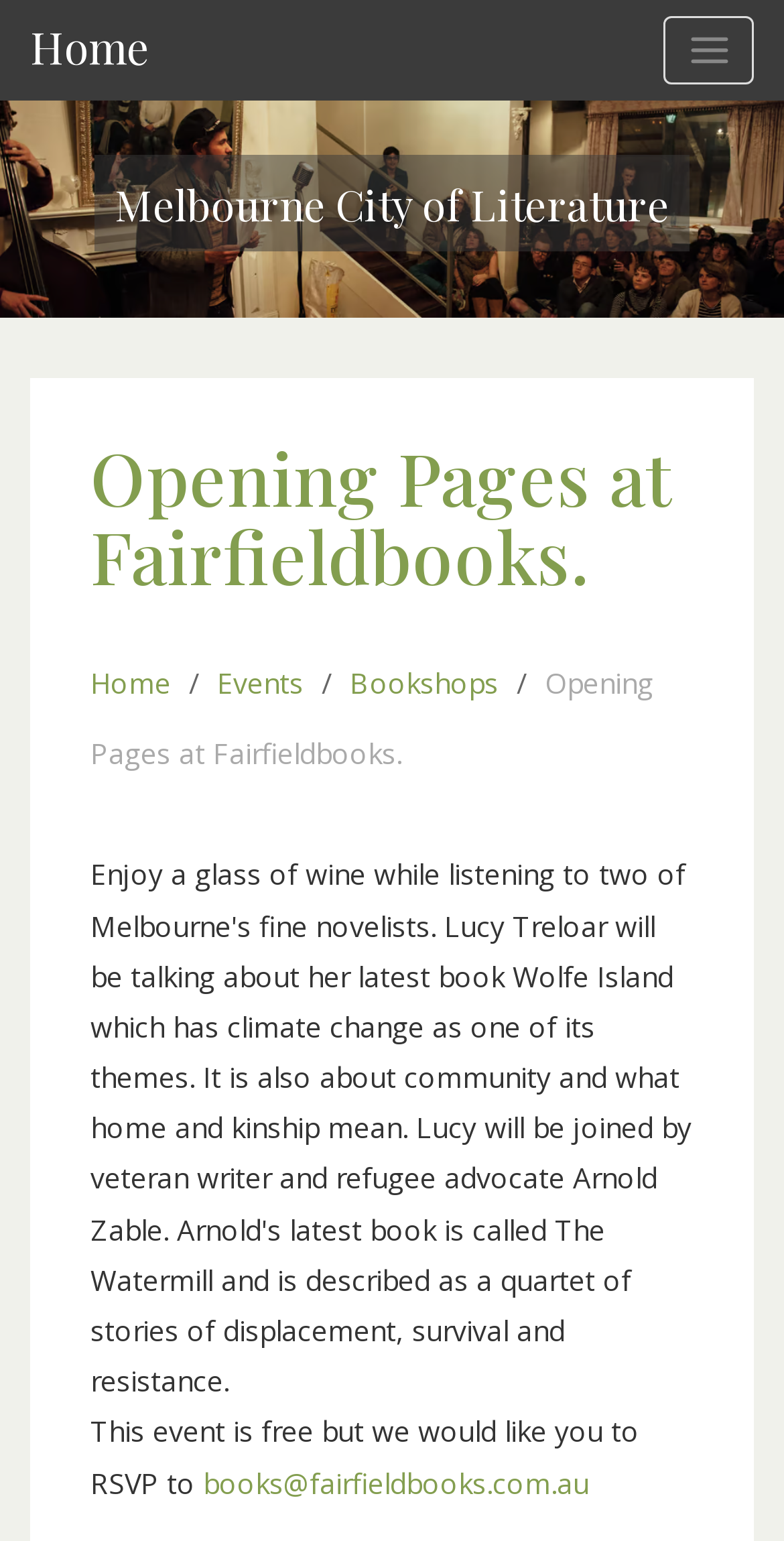Please determine and provide the text content of the webpage's heading.

Opening Pages at Fairfieldbooks.